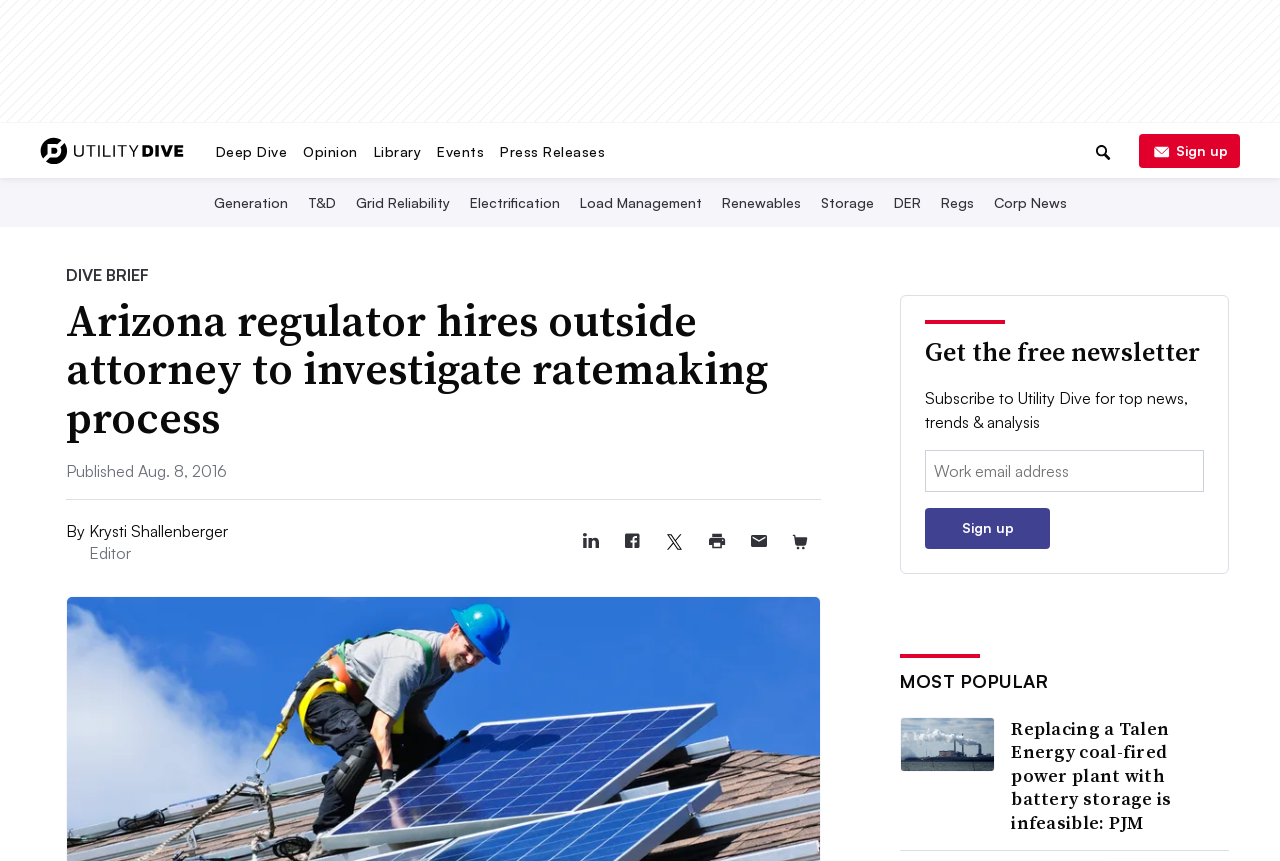Please locate the bounding box coordinates of the element that needs to be clicked to achieve the following instruction: "Explore the Generation topic". The coordinates should be four float numbers between 0 and 1, i.e., [left, top, right, bottom].

[0.164, 0.226, 0.228, 0.246]